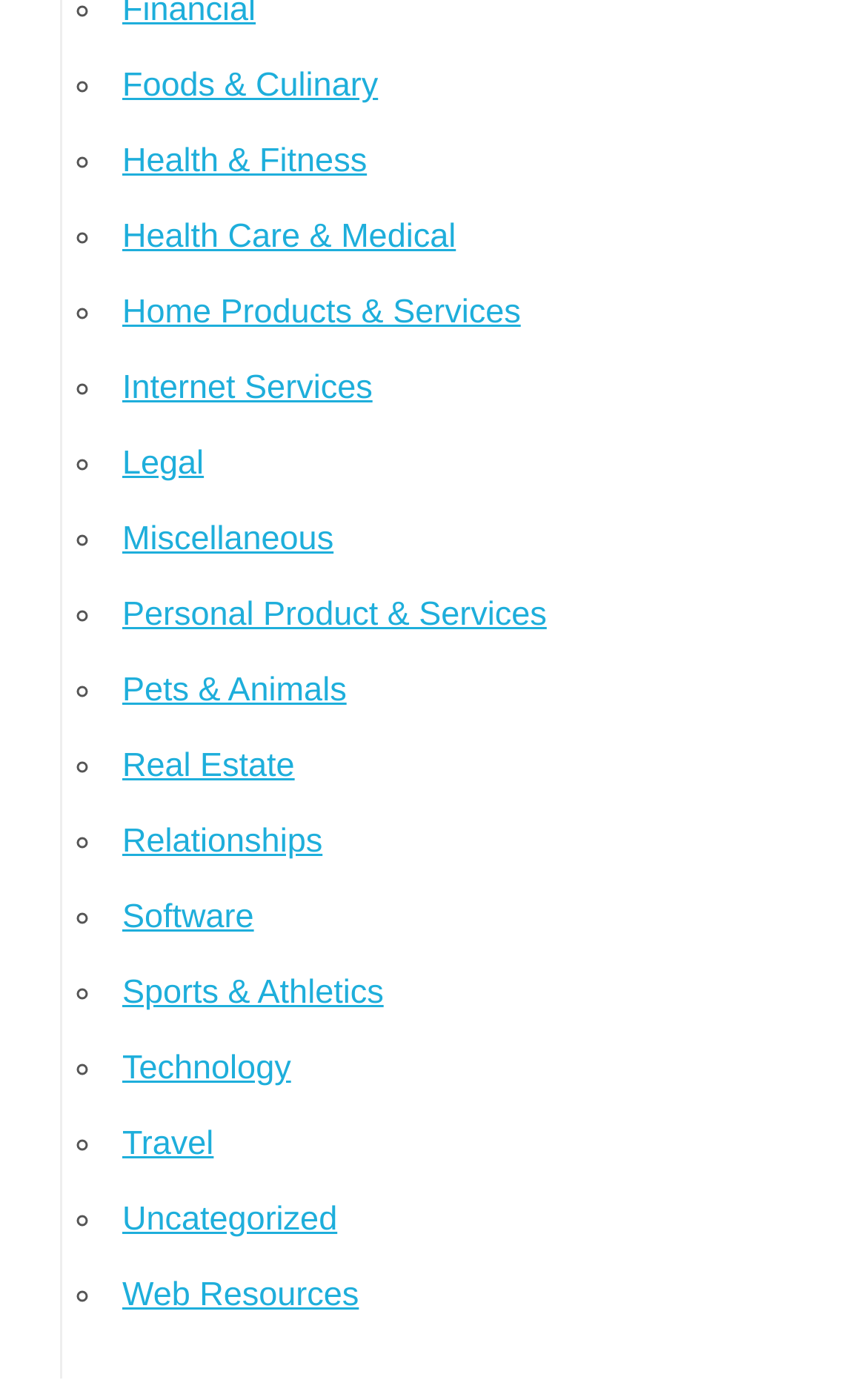Locate the bounding box coordinates of the segment that needs to be clicked to meet this instruction: "Browse Personal Product & Services".

[0.141, 0.426, 0.631, 0.453]